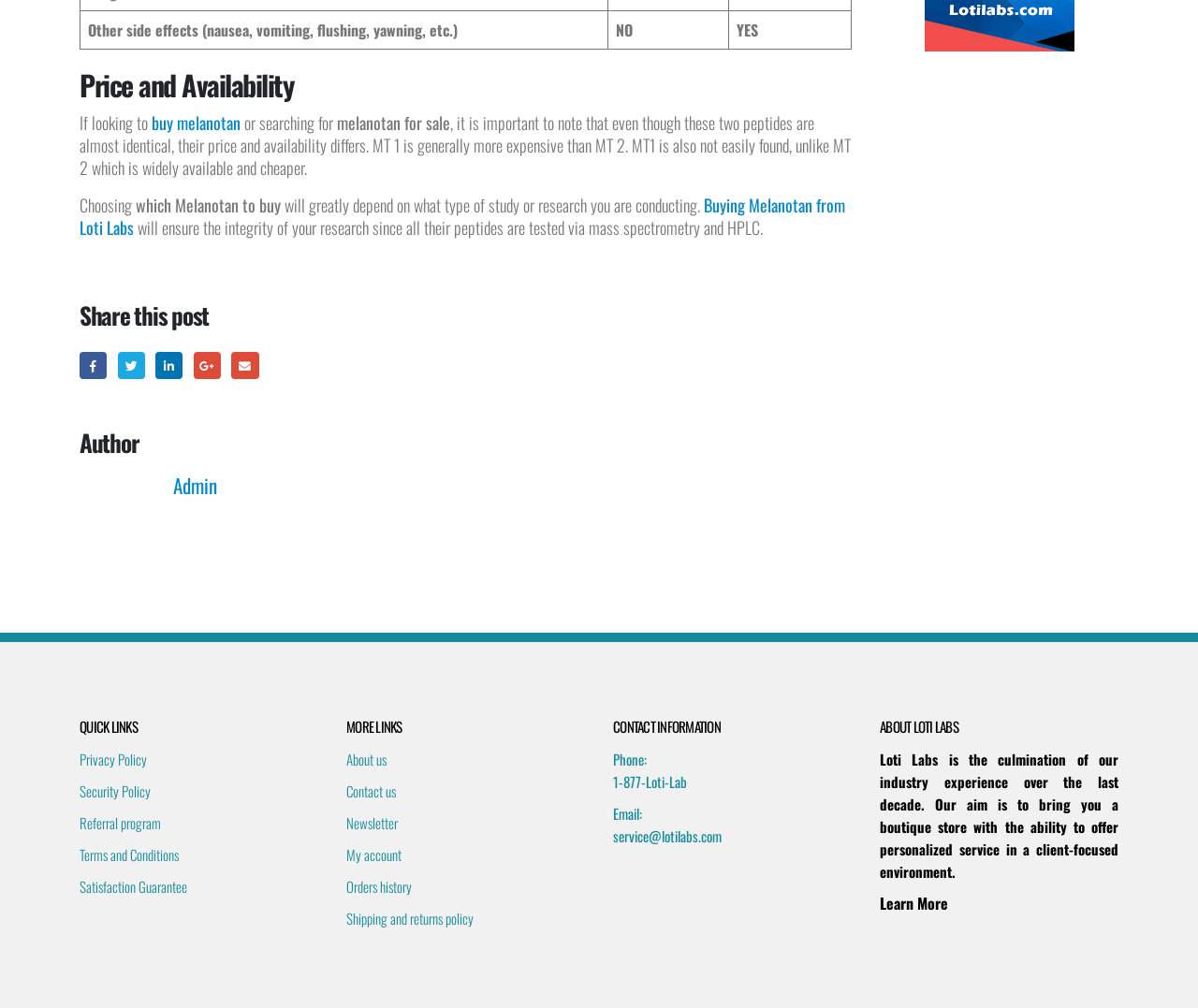Please give a succinct answer to the question in one word or phrase:
What is the aim of Loti Labs?

Personalized service